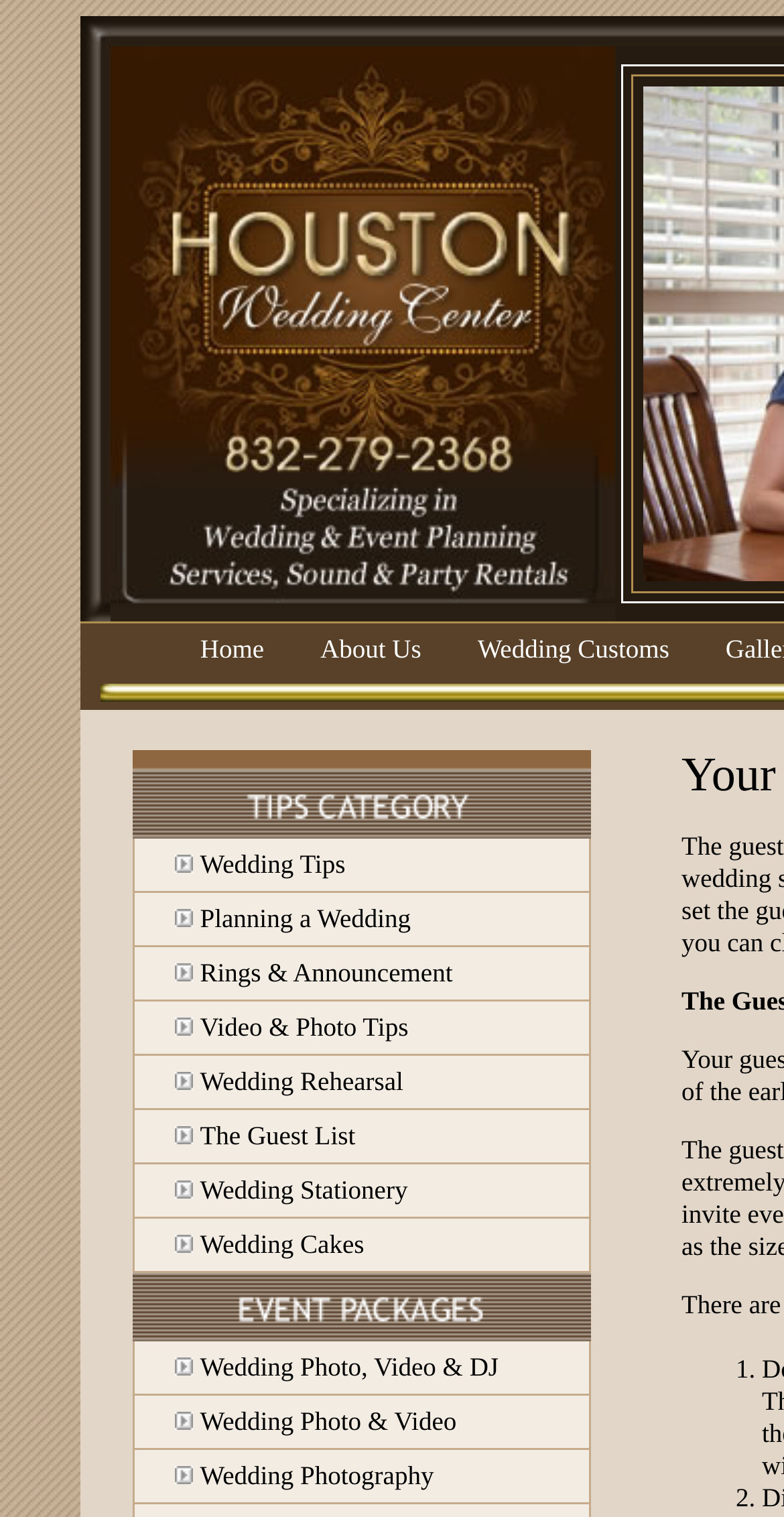Describe the entire webpage, focusing on both content and design.

The webpage is about wedding planning and tips, with a focus on Houston weddings. At the top, there is a section with two images, one labeled "Sound and Party Rentals" and the other without a label. Below this section, there is a navigation menu with links to "Home", "About Us", and "Wedding Customs".

The main content of the page is organized into a grid with multiple rows, each containing a grid cell with a label and an image. The labels include "Wedding Tips", "Planning a Wedding", "Rings & Announcement", "Video & Photo Tips", "Wedding Rehearsal", "The Guest List", "Wedding Stationery", "Wedding Cakes", and "Wedding Photo, Video & DJ". Each grid cell also contains a link to a related webpage.

The images are scattered throughout the grid, with some rows containing only an image and others containing both an image and a link. The images are not explicitly described, but they likely relate to the corresponding labels.

The overall layout of the page is organized and easy to navigate, with clear headings and concise text. The use of images and links adds visual interest and provides additional resources for users planning a wedding in Houston.